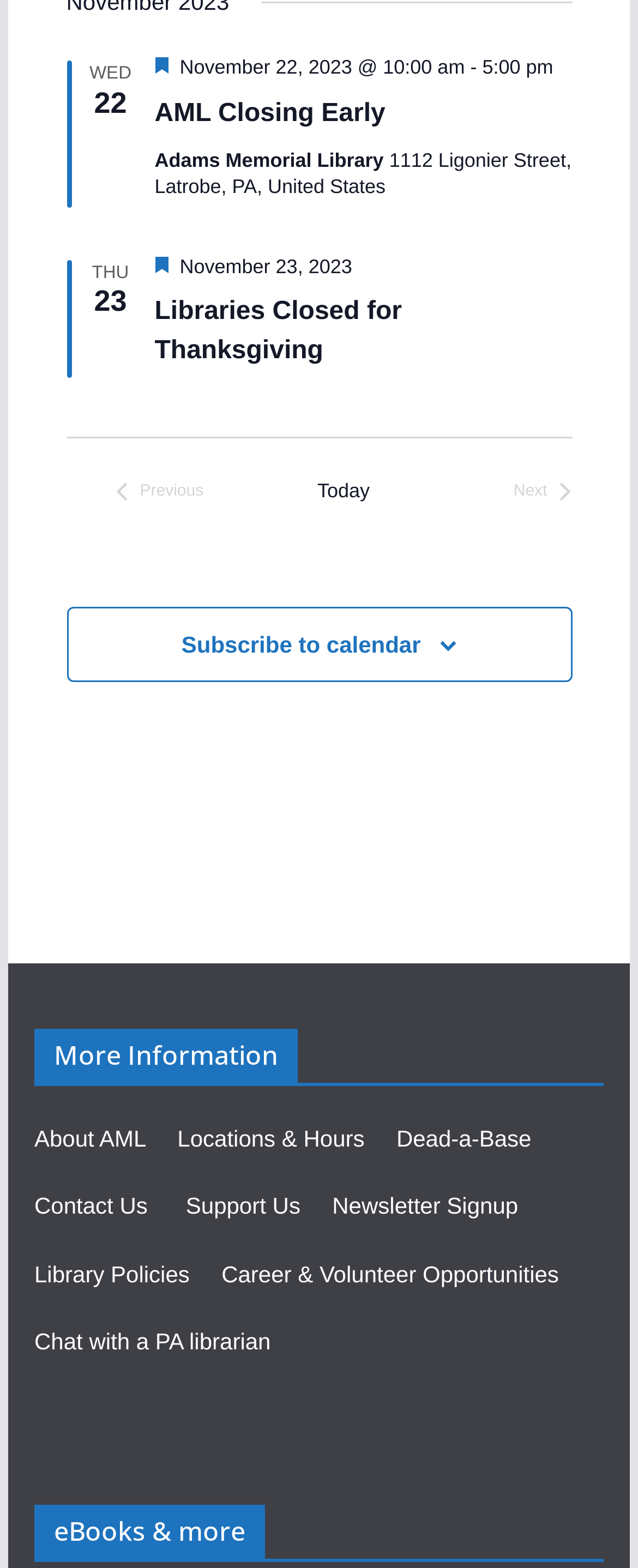Mark the bounding box of the element that matches the following description: "Google".

None